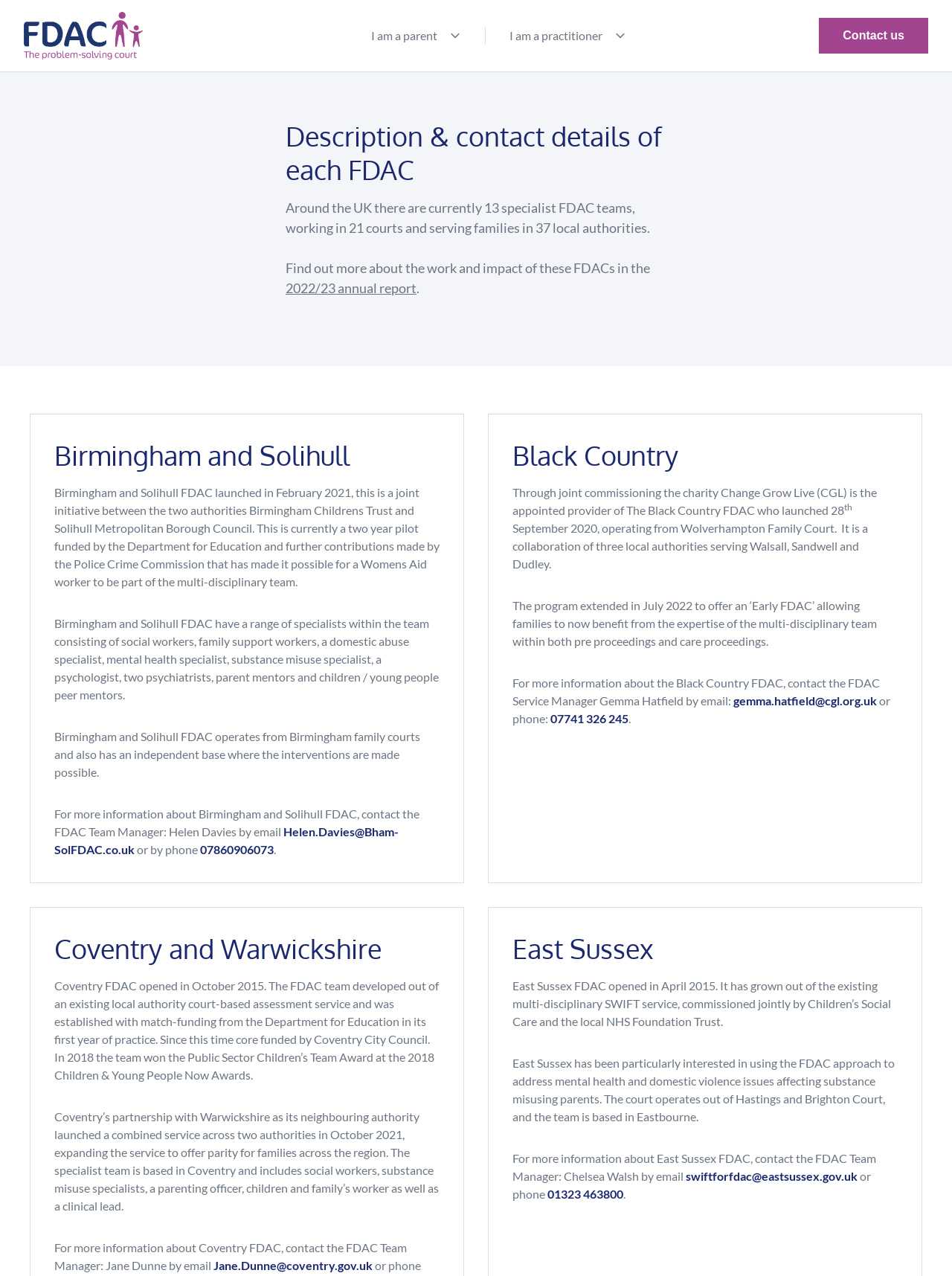For the element described, predict the bounding box coordinates as (top-left x, top-left y, bottom-right x, bottom-right y). All values should be between 0 and 1. Element description: 01323 463800

[0.575, 0.93, 0.655, 0.941]